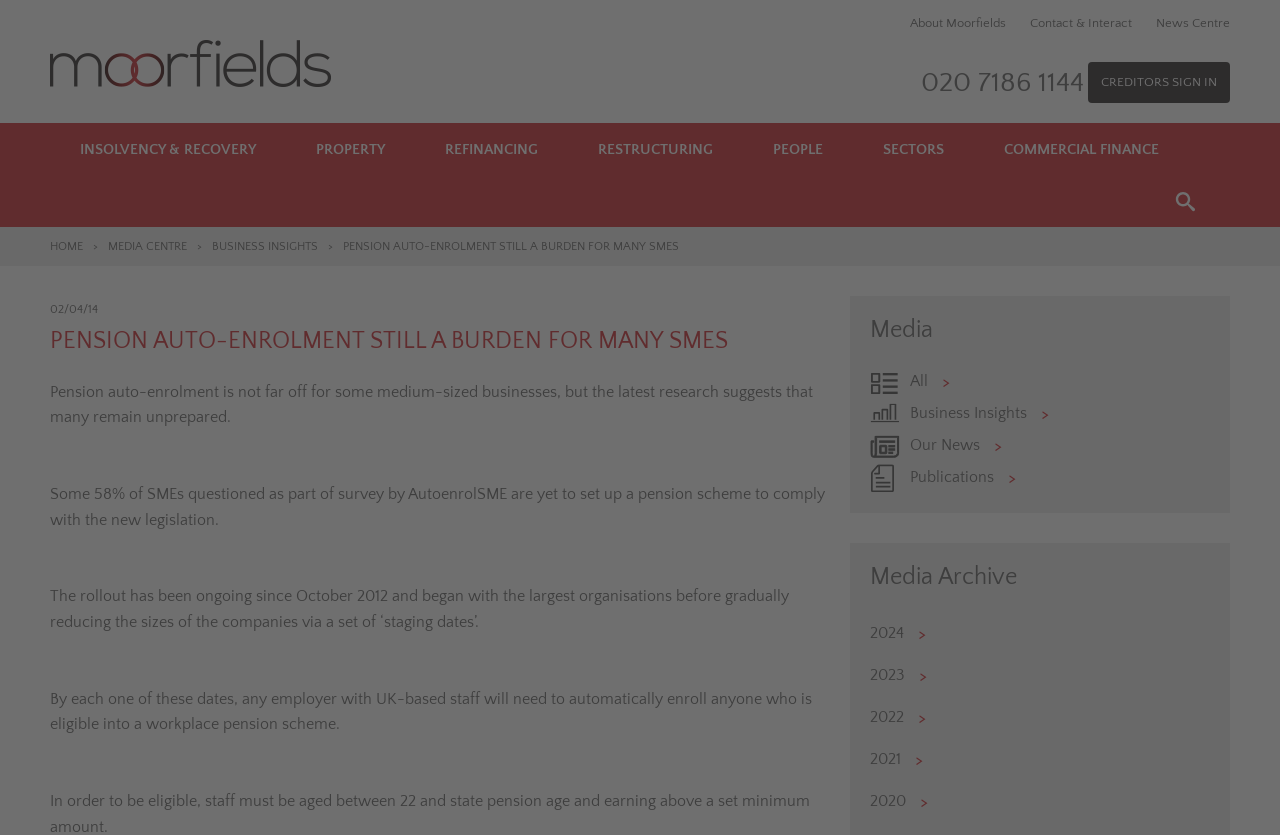Find the bounding box coordinates for the element that must be clicked to complete the instruction: "Contact & Interact". The coordinates should be four float numbers between 0 and 1, indicated as [left, top, right, bottom].

[0.805, 0.019, 0.884, 0.036]